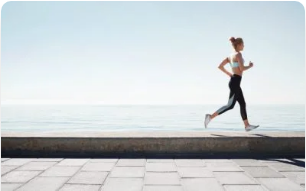Capture every detail in the image and describe it fully.

A sprightly woman is captured mid-stride, jogging along a scenic waterfront pathway. She is dressed in a light sports bra and fitted black leggings, embodying an active lifestyle. The sun casts a gentle light on the serene backdrop of the ocean, with calm waters stretching into the distance under a clear blue sky. The smooth stone path beneath her feet adds a contemporary touch to the tranquil setting, highlighting the connection between fitness and nature. This image accompanies an article titled "How to find time to run and stop putting it off," aiming to inspire readers to prioritize their running routines amidst busy schedules.